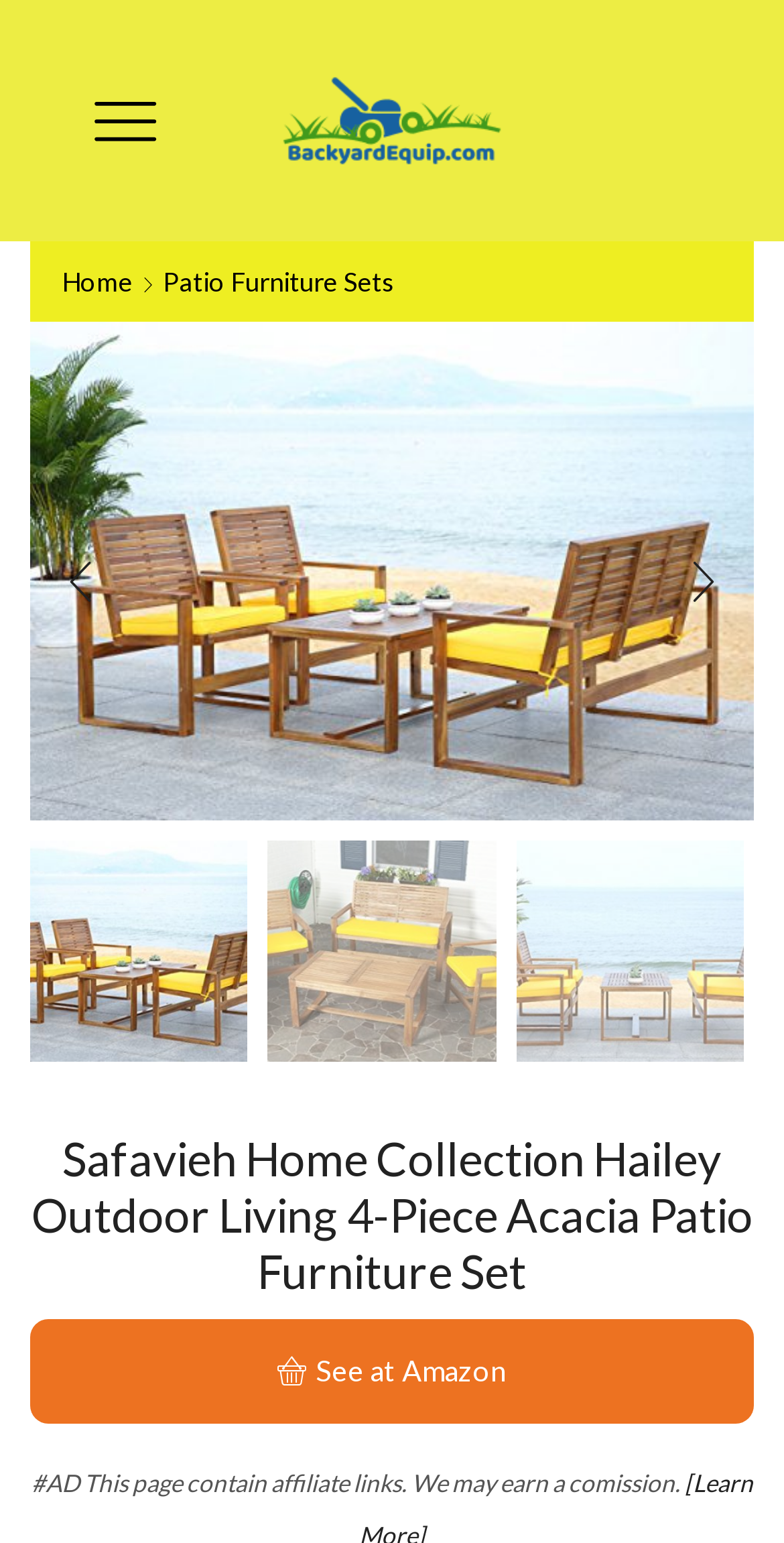Explain the webpage in detail.

The webpage is about a product review of the Safavieh Home Collection Hailey Outdoor Living 4-Piece Acacia Patio Furniture Set. At the top left, there is a small image, and next to it, a link to the website's logo, "backyardequiplogo". Below these elements, there is a navigation menu, "Breadcrumb", with links to "Home" and "Patio Furniture Sets".

On the left side of the page, there is a section with a product image and a link to the product title, "Safavieh Home Collection Hailey Outdoor Living 4-Piece Acacia Patio Furniture Set, Brown and Yellow". Below this section, there are navigation buttons, "Previous slide" and "Next slide", which control a slideshow.

The main content of the page is a list of four sections, each with an image and a brief description. The first section has a product image and a title, "Safavieh Home Collection Hailey Outdoor Living 4-Piece Acacia Patio Furniture Set, Brown and Yellow". The second section has an image with a caption, "Package deal Dimensions: 47.zero x 24.zero x 17.zero inches". The third and fourth sections have similar layouts, with images and captions.

At the bottom of the page, there is a heading with the product title, "Safavieh Home Collection Hailey Outdoor Living 4-Piece Acacia Patio Furniture Set". Below the heading, there is a button, "\ue916 See at Amazon", and a static text, "#AD This page contain affiliate links. We may earn a comission."